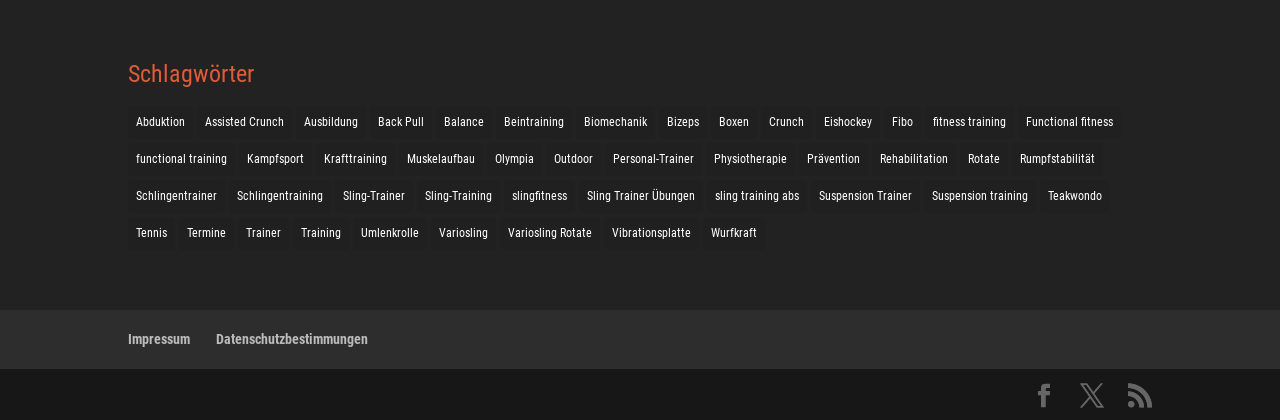Given the element description: "Suspension Trainer", predict the bounding box coordinates of the UI element it refers to, using four float numbers between 0 and 1, i.e., [left, top, right, bottom].

[0.634, 0.428, 0.719, 0.506]